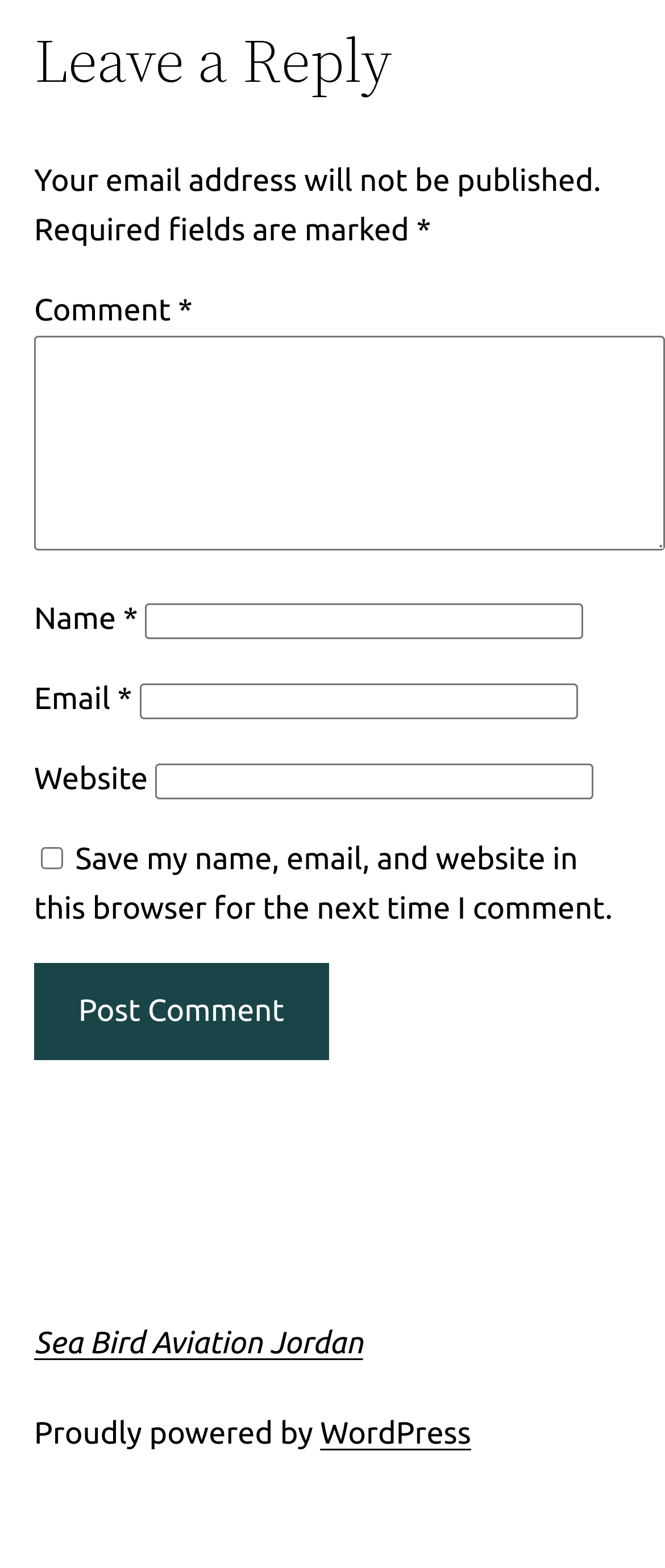Determine the bounding box coordinates of the UI element described by: "parent_node: Email * aria-describedby="email-notes" name="email"".

[0.209, 0.436, 0.868, 0.459]